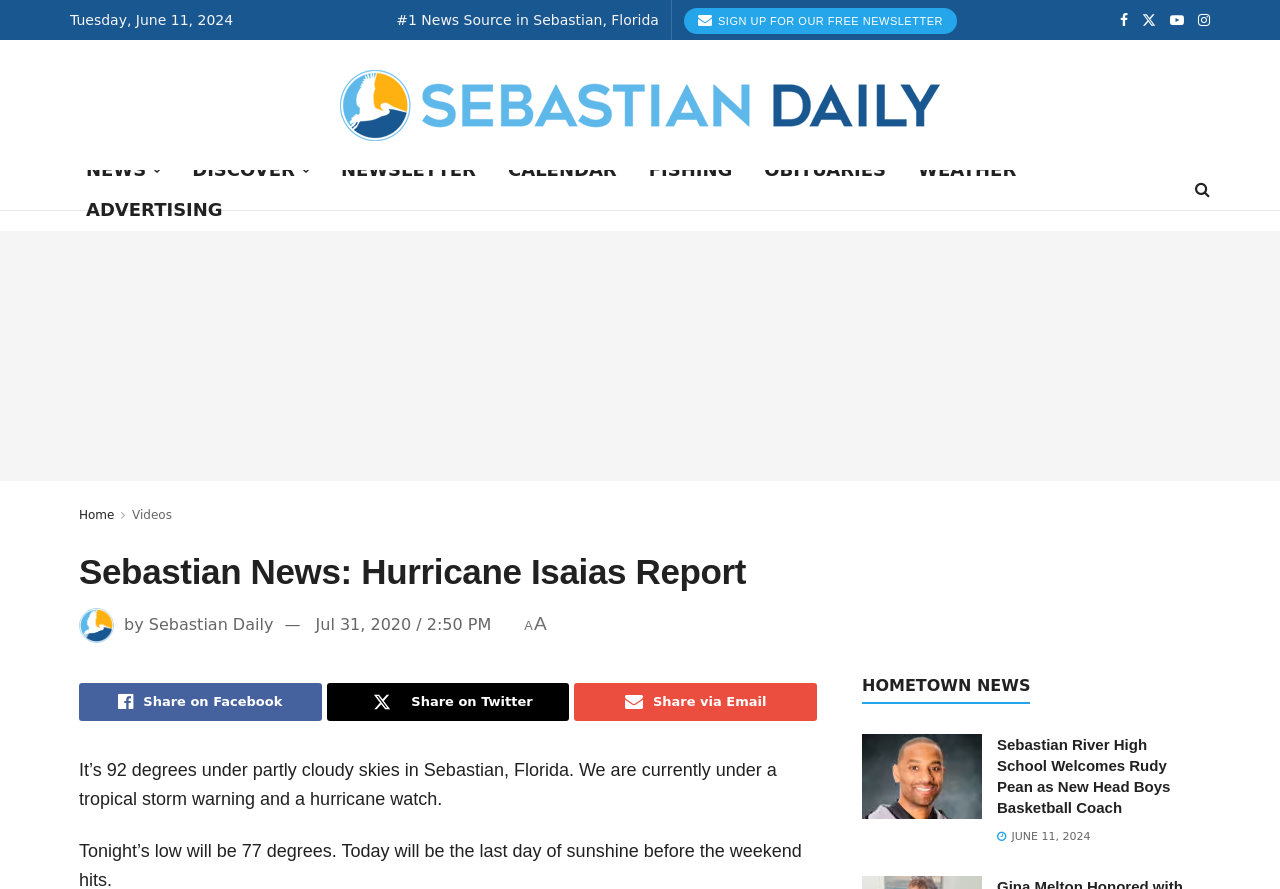Given the description: "2.1 Main Text Frame", determine the bounding box coordinates of the UI element. The coordinates should be formatted as four float numbers between 0 and 1, [left, top, right, bottom].

None